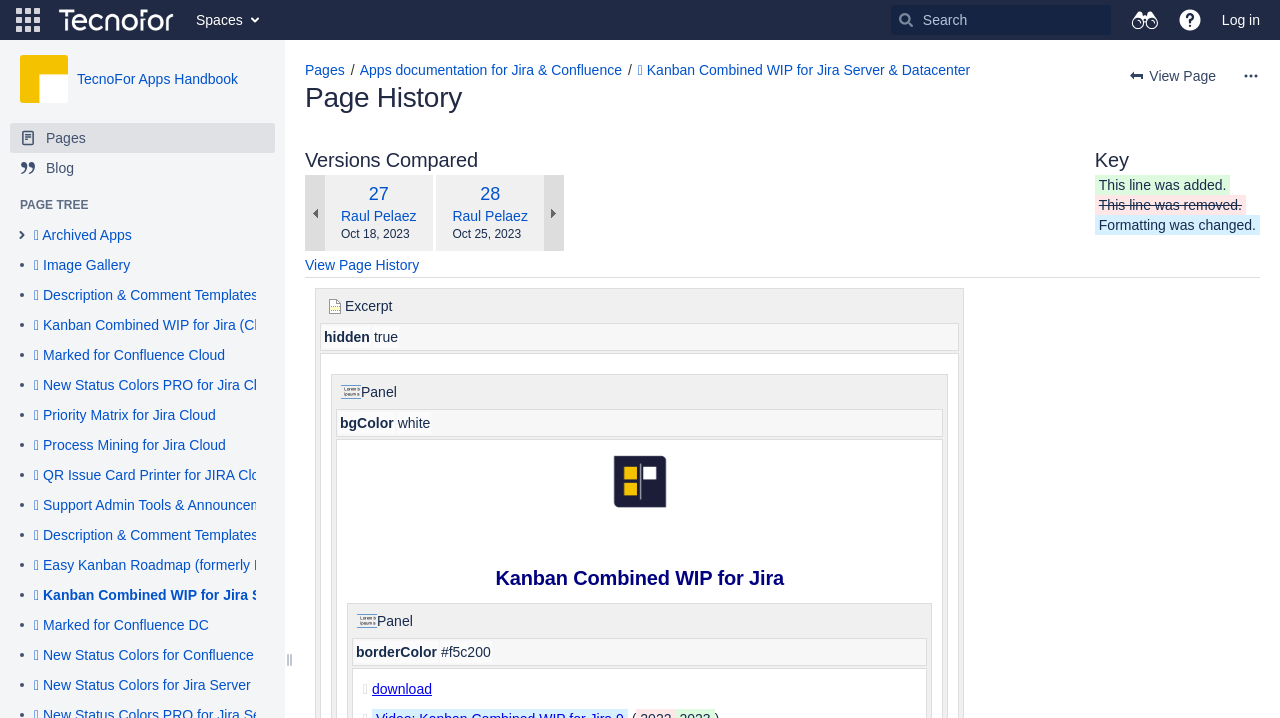Please locate the bounding box coordinates of the element that should be clicked to achieve the given instruction: "Search".

[0.696, 0.007, 0.868, 0.049]